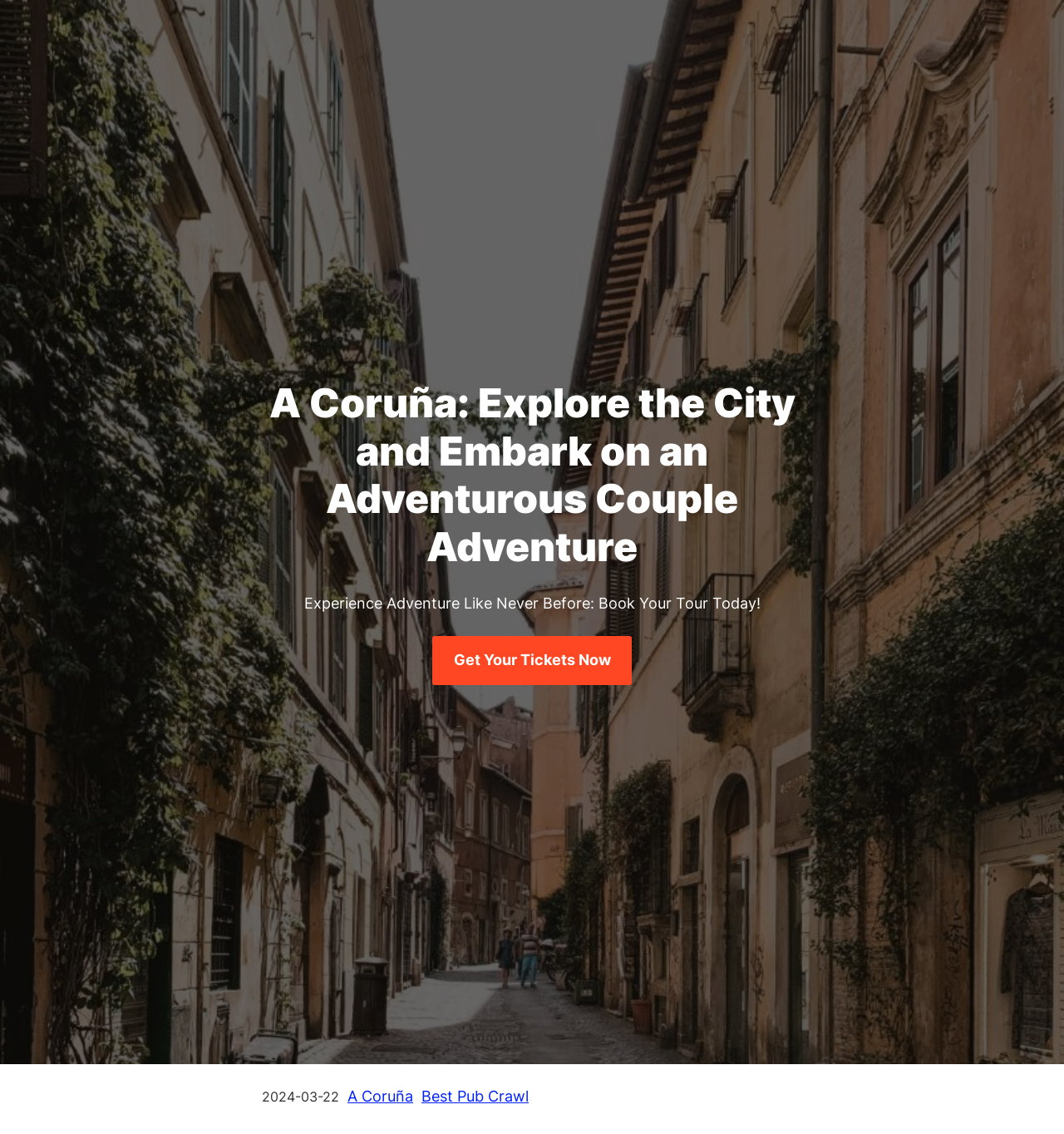Respond with a single word or phrase to the following question:
What is the date mentioned on the webpage?

2024-03-22